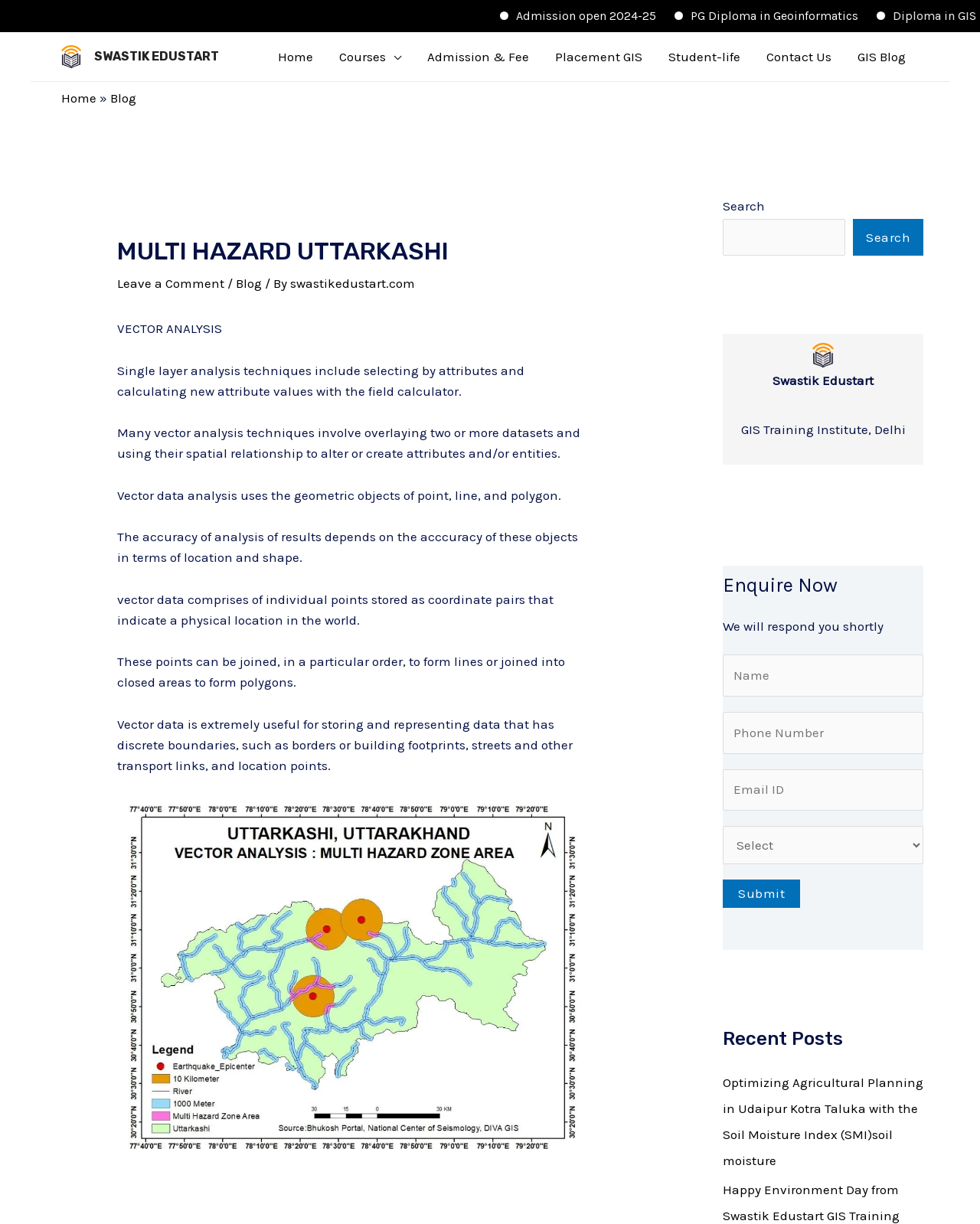From the webpage screenshot, identify the region described by Admission & Fee. Provide the bounding box coordinates as (top-left x, top-left y, bottom-right x, bottom-right y), with each value being a floating point number between 0 and 1.

[0.423, 0.031, 0.553, 0.062]